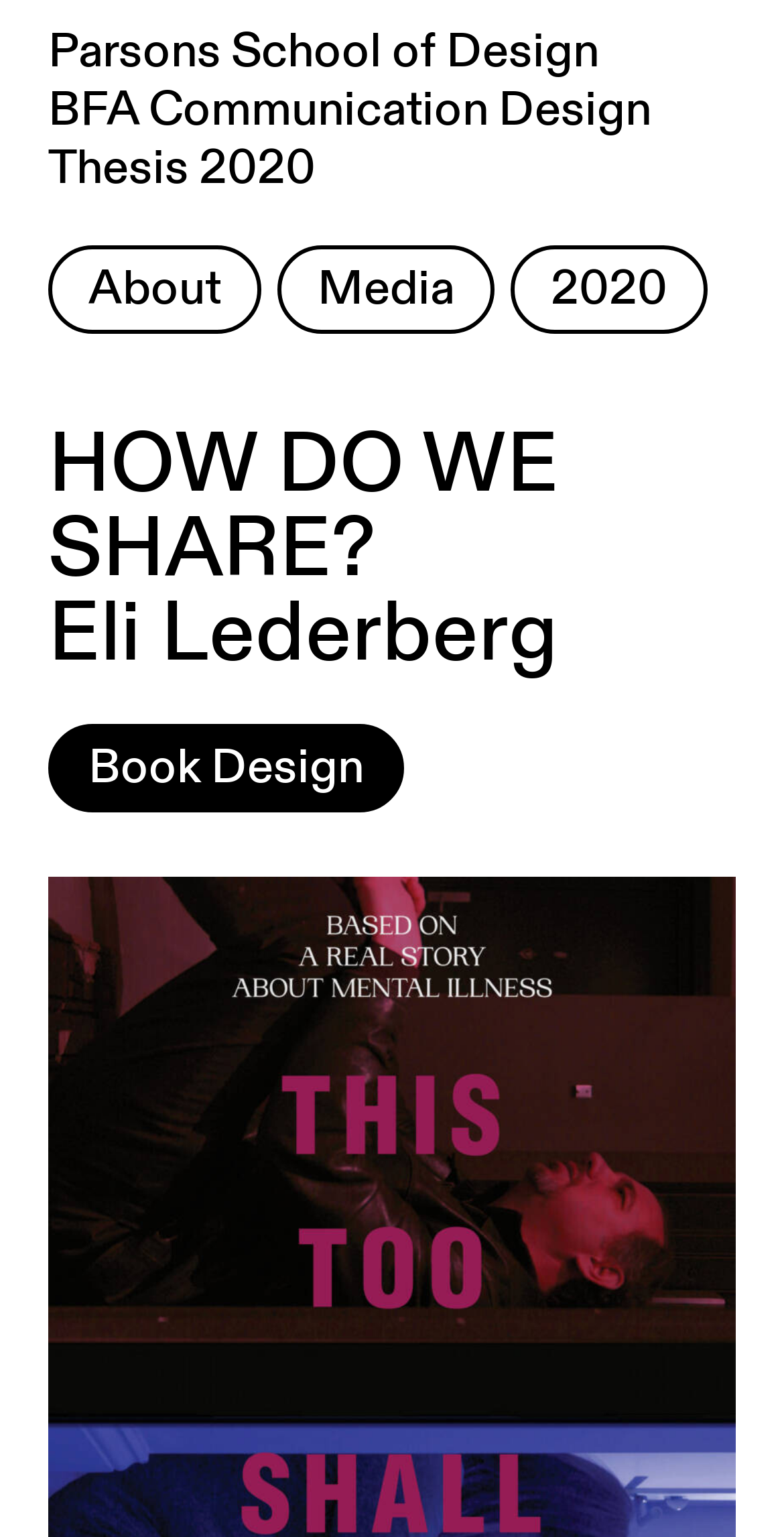What is the name of the author?
Using the picture, provide a one-word or short phrase answer.

Eli Lederberg